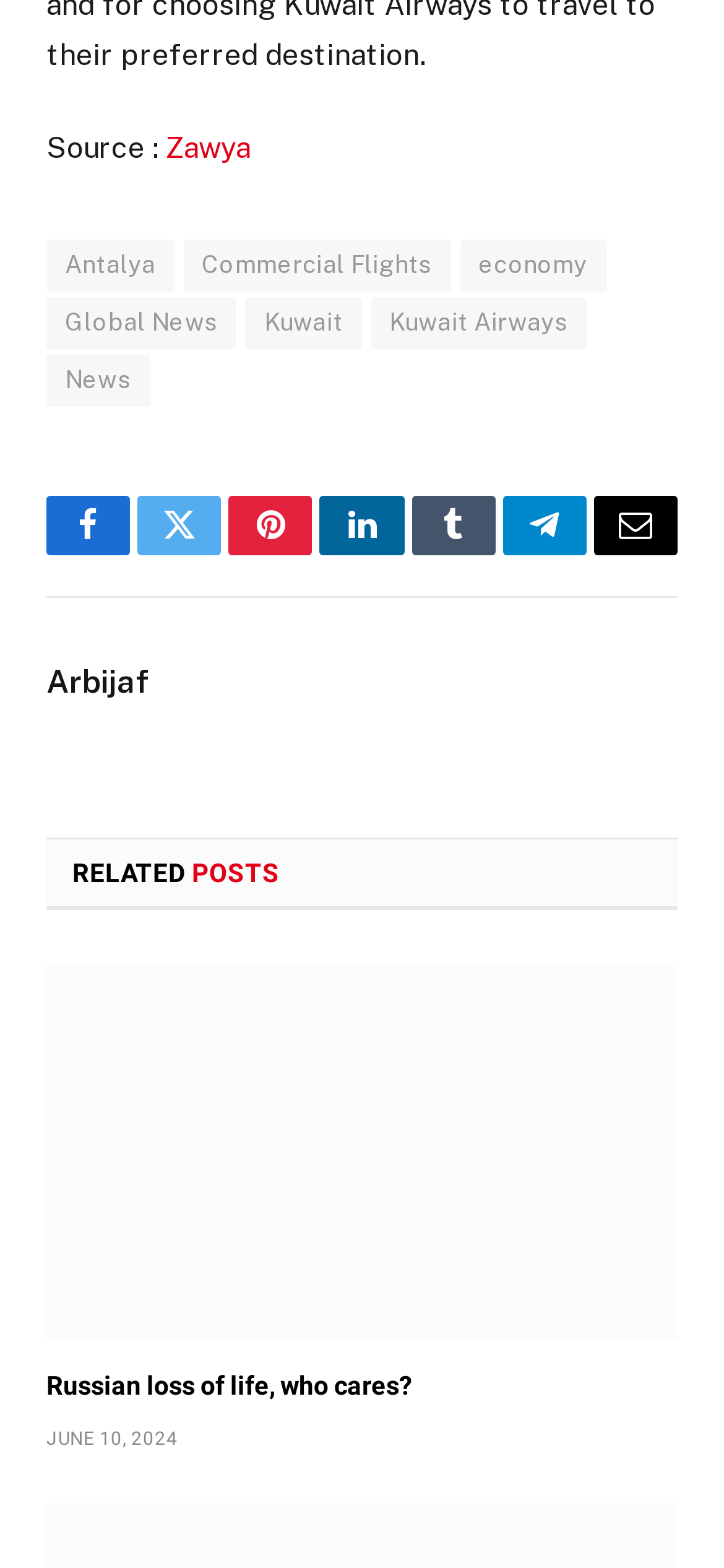Bounding box coordinates should be provided in the format (top-left x, top-left y, bottom-right x, bottom-right y) with all values between 0 and 1. Identify the bounding box for this UI element: News

[0.064, 0.226, 0.207, 0.26]